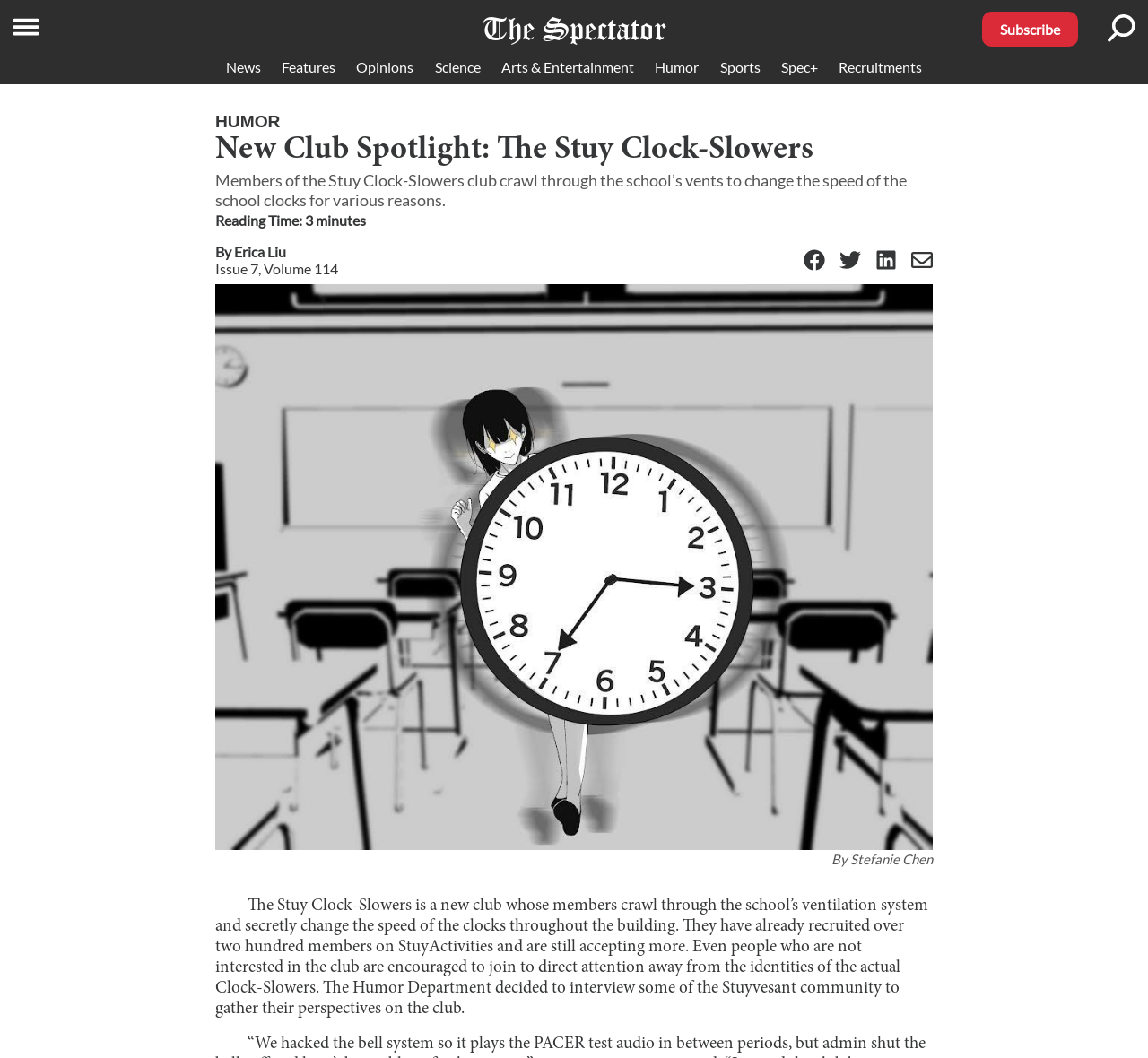Please locate the bounding box coordinates of the element that needs to be clicked to achieve the following instruction: "Subscribe to The Spectator". The coordinates should be four float numbers between 0 and 1, i.e., [left, top, right, bottom].

[0.855, 0.011, 0.939, 0.044]